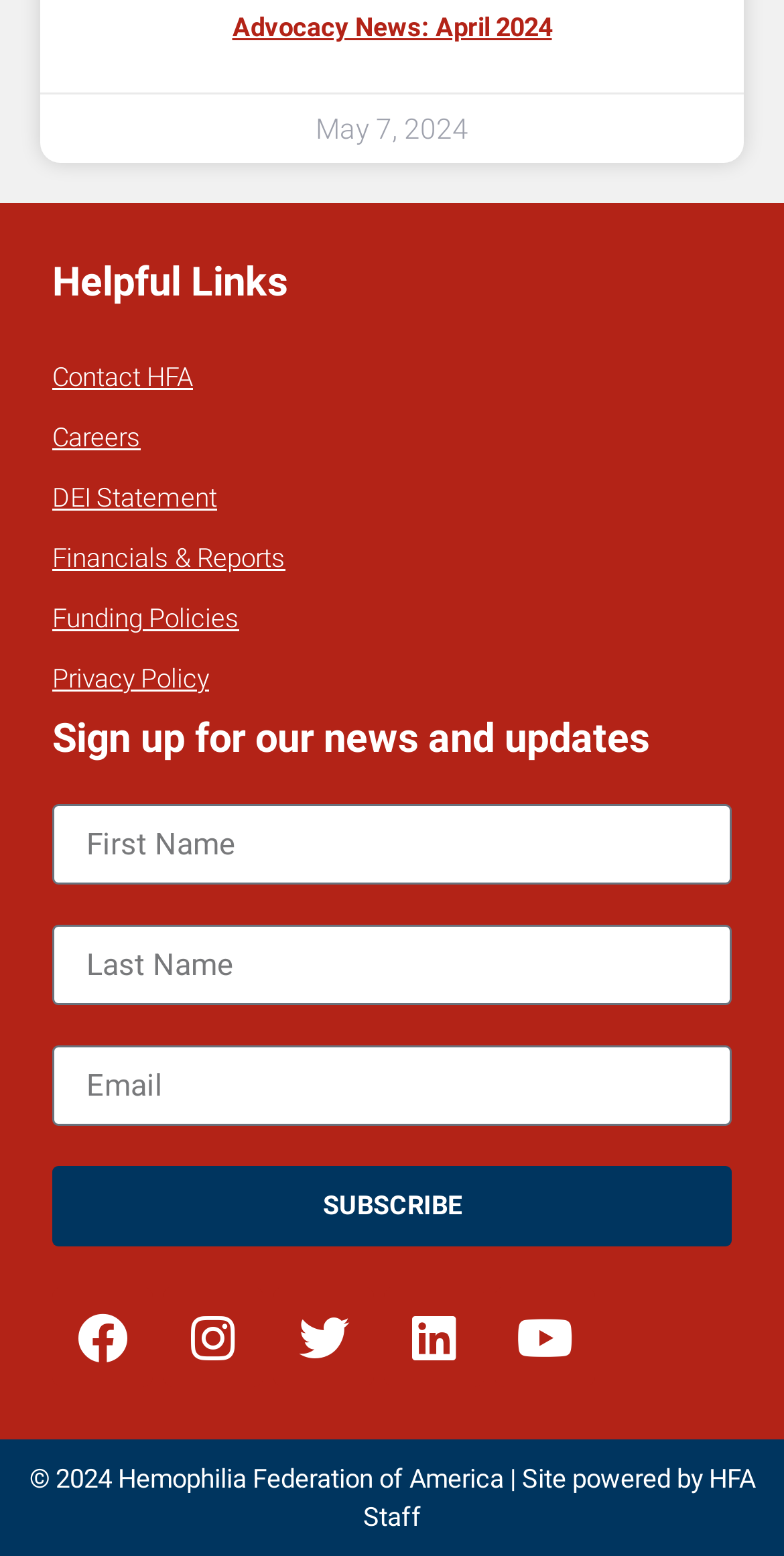Locate the bounding box coordinates of the segment that needs to be clicked to meet this instruction: "Click the 'SUBSCRIBE' button".

[0.067, 0.75, 0.933, 0.801]